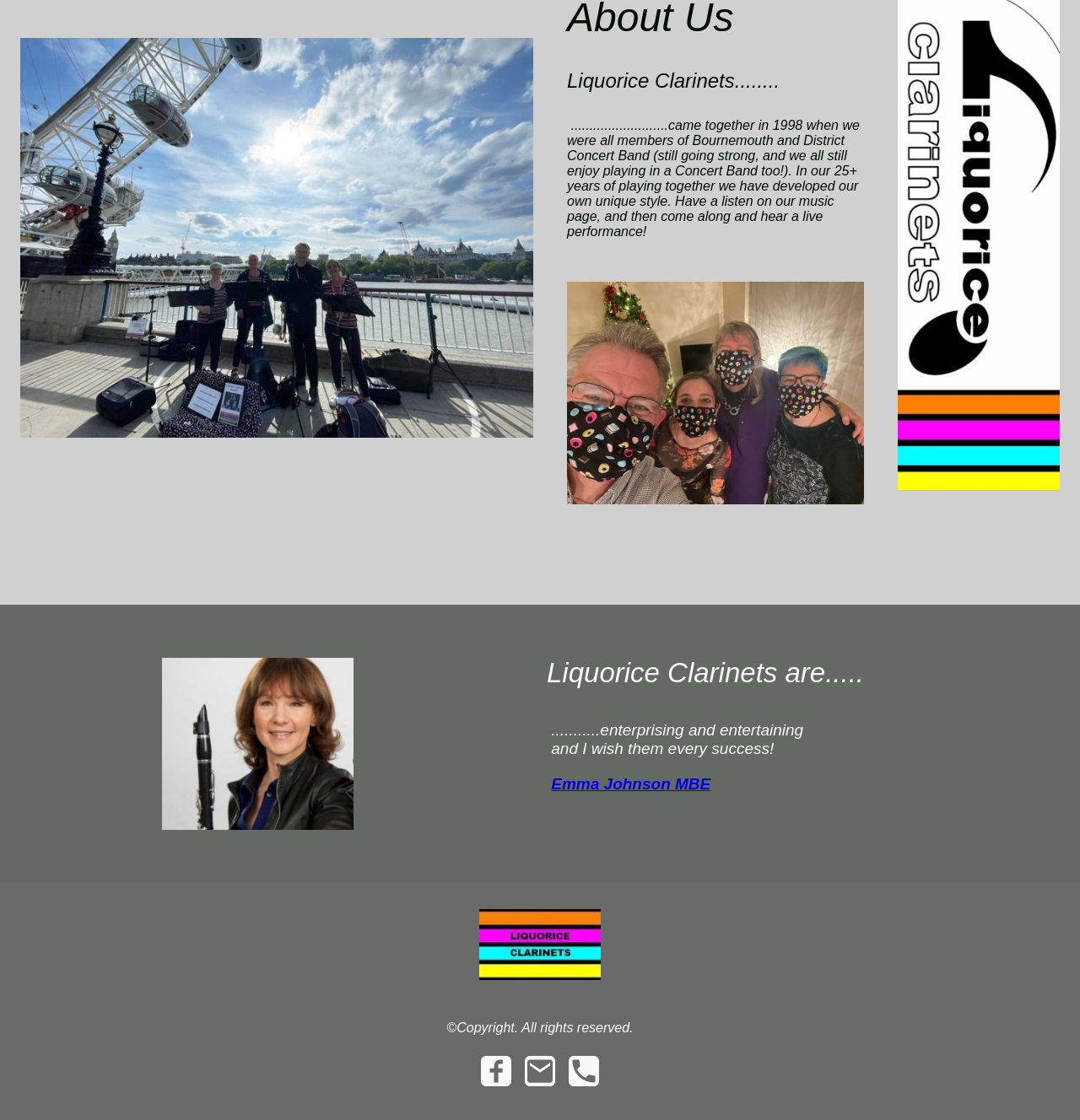From the webpage screenshot, identify the region described by alt="Logo". Provide the bounding box coordinates as (top-left x, top-left y, bottom-right x, bottom-right y), with each value being a floating point number between 0 and 1.

[0.444, 0.812, 0.556, 0.875]